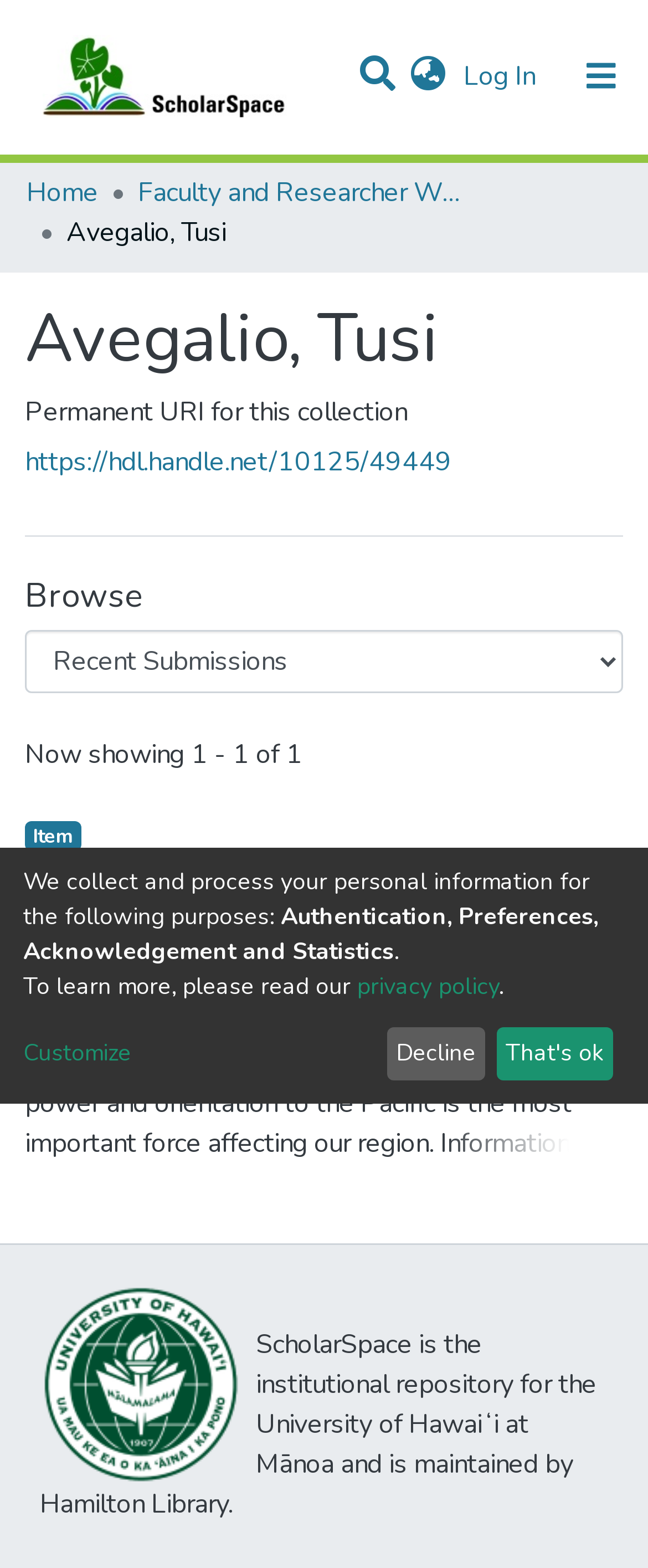Provide a brief response to the question below using one word or phrase:
What is the title of the item in the collection?

Pacific Island Interactive Data Base Network Access